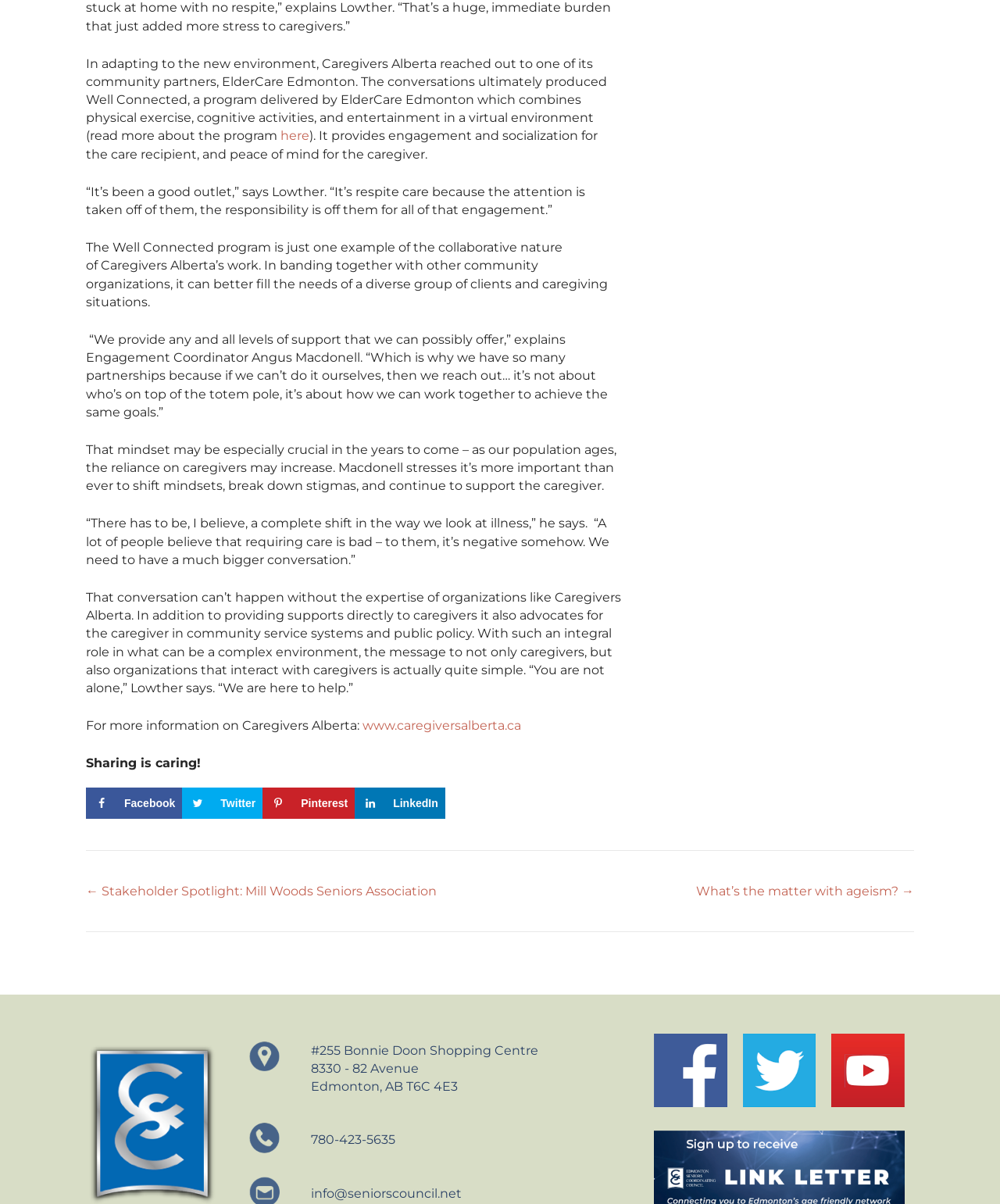Find the bounding box coordinates of the clickable area that will achieve the following instruction: "Click on the 'here' link to read more about the program".

[0.28, 0.107, 0.309, 0.119]